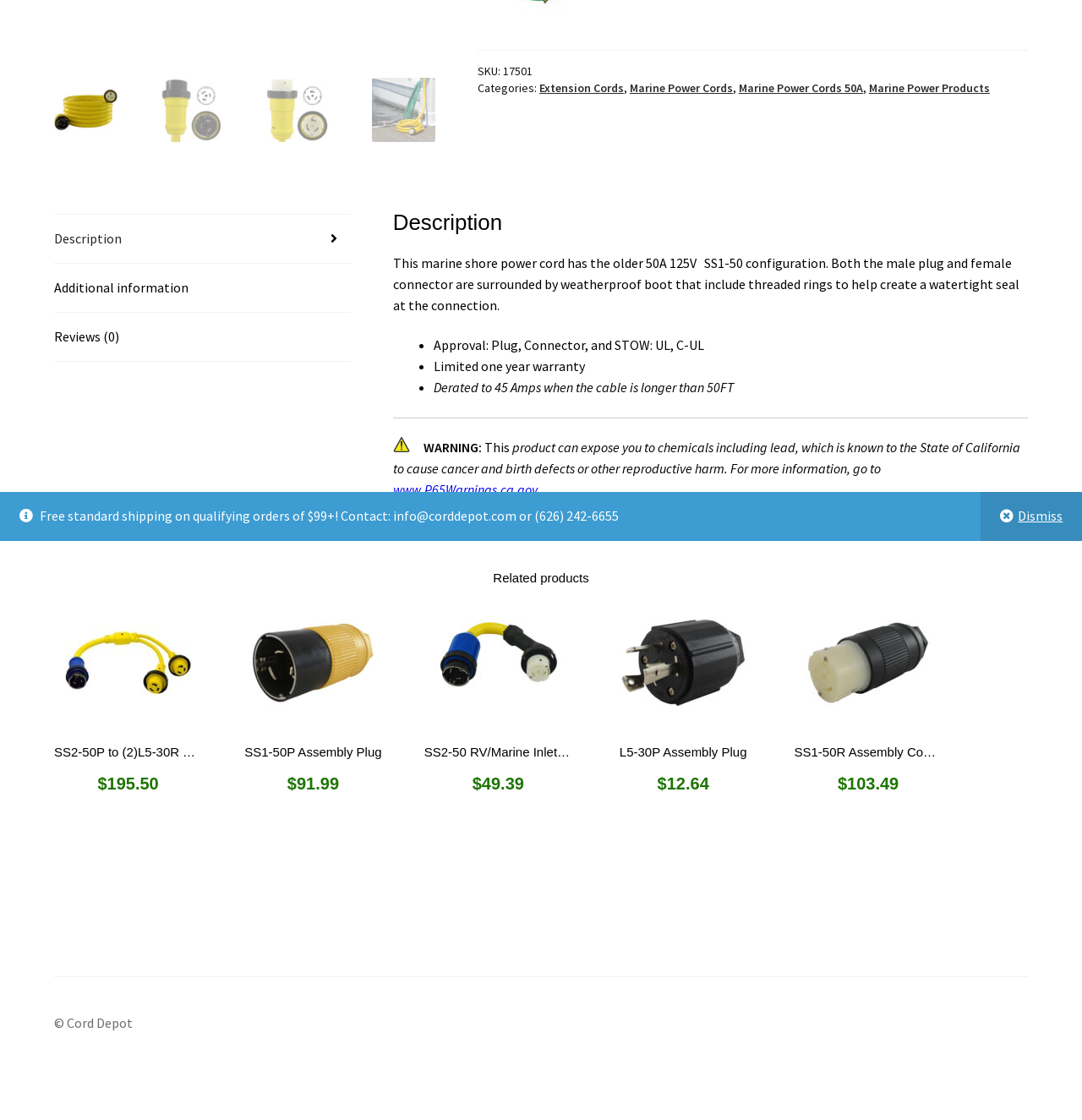Extract the bounding box coordinates of the UI element described by: "Marine Power Cords". The coordinates should include four float numbers ranging from 0 to 1, e.g., [left, top, right, bottom].

[0.582, 0.071, 0.677, 0.085]